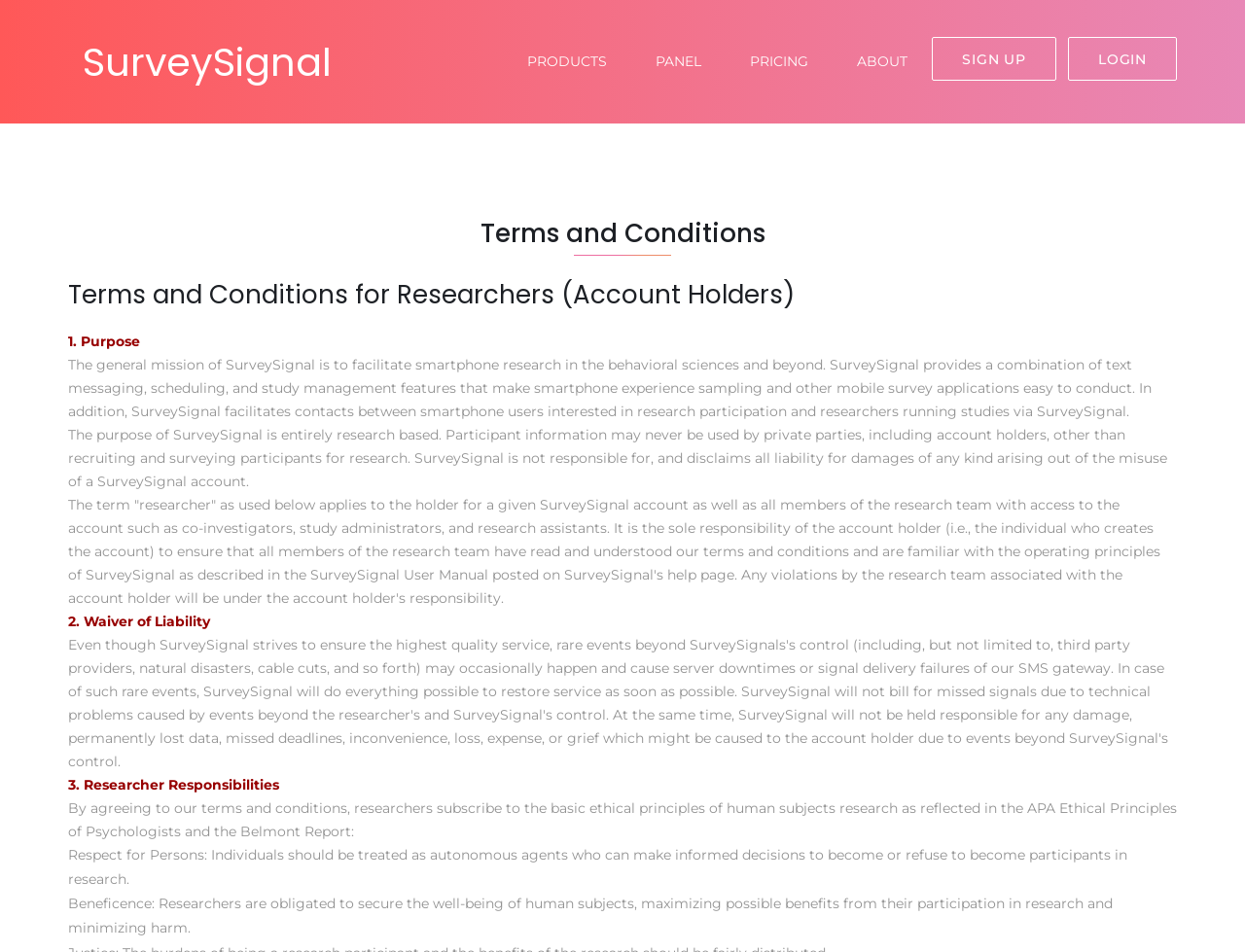Please specify the bounding box coordinates of the clickable section necessary to execute the following command: "Read the Terms and Conditions".

[0.289, 0.232, 0.711, 0.274]